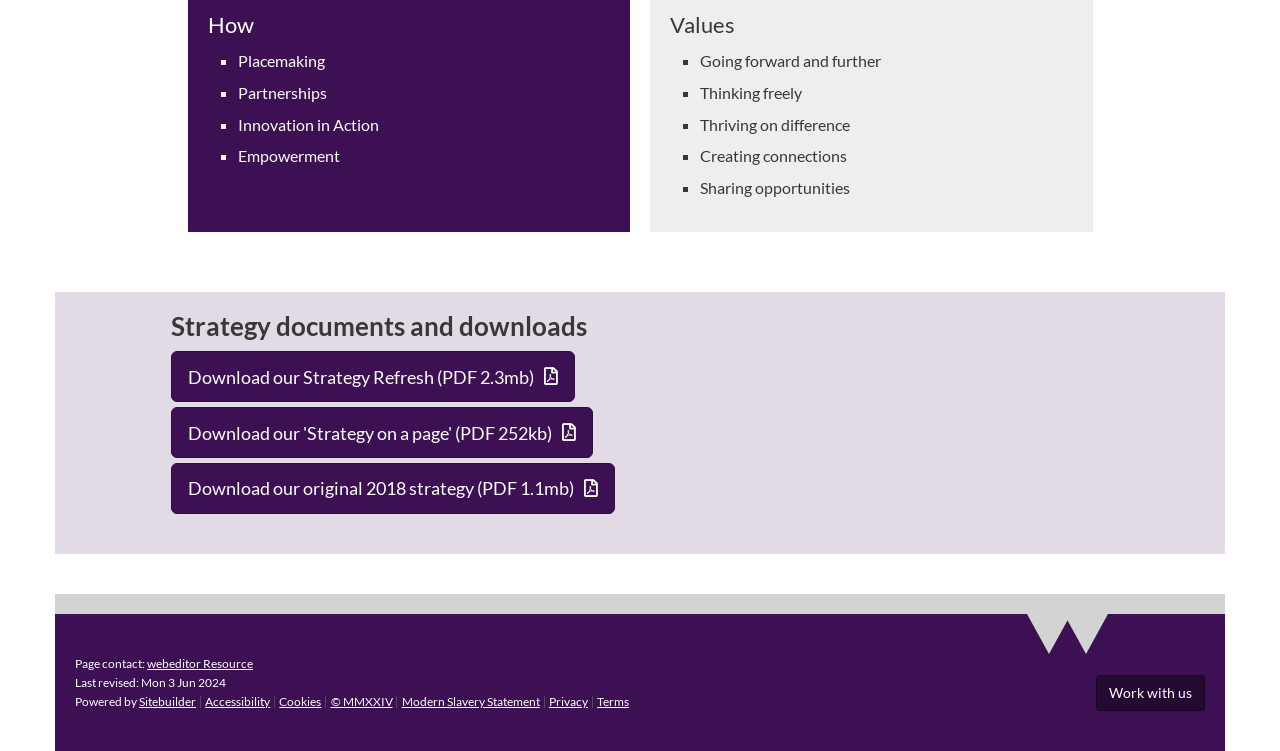Provide a brief response to the question using a single word or phrase: 
How many links are there in the footer section?

8